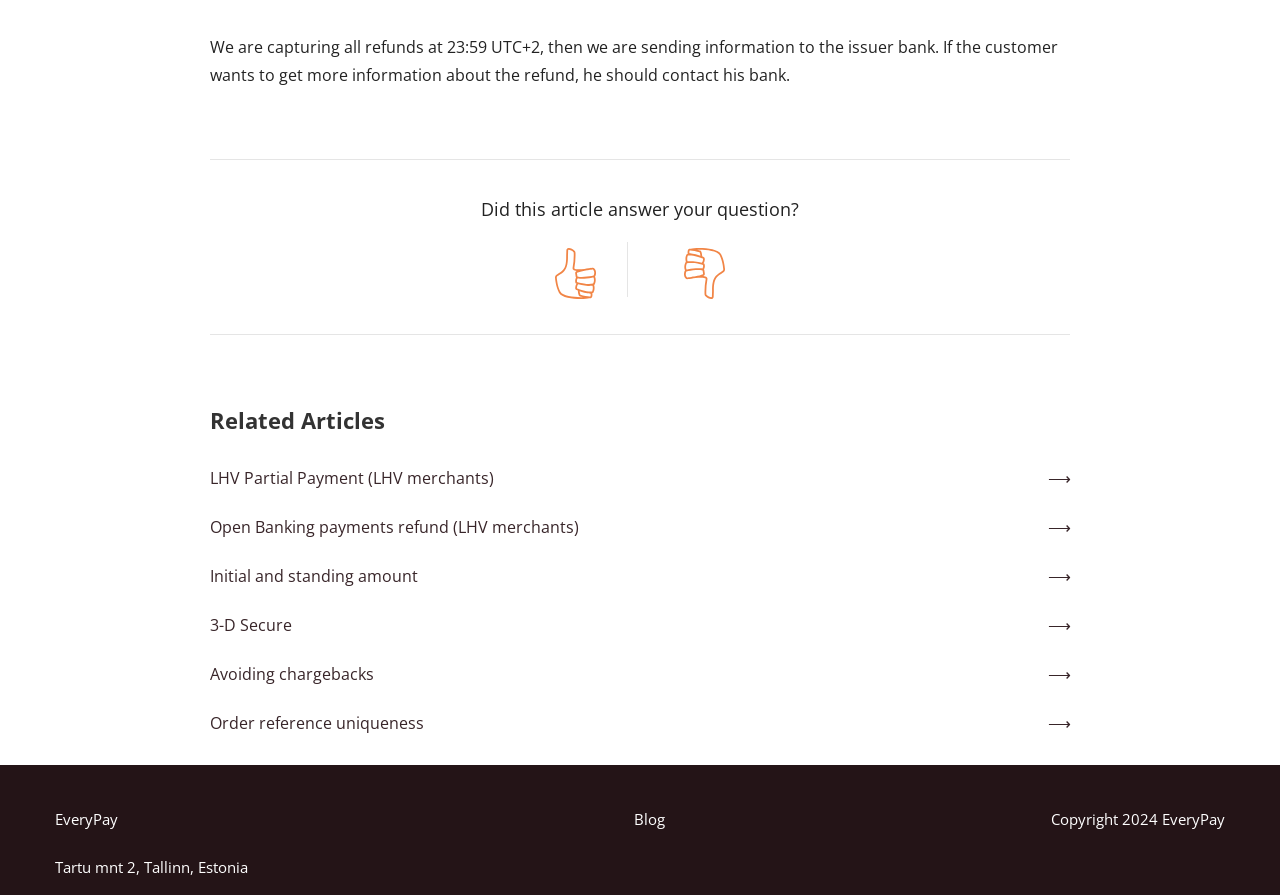Provide your answer in one word or a succinct phrase for the question: 
What is the company name?

EveryPay